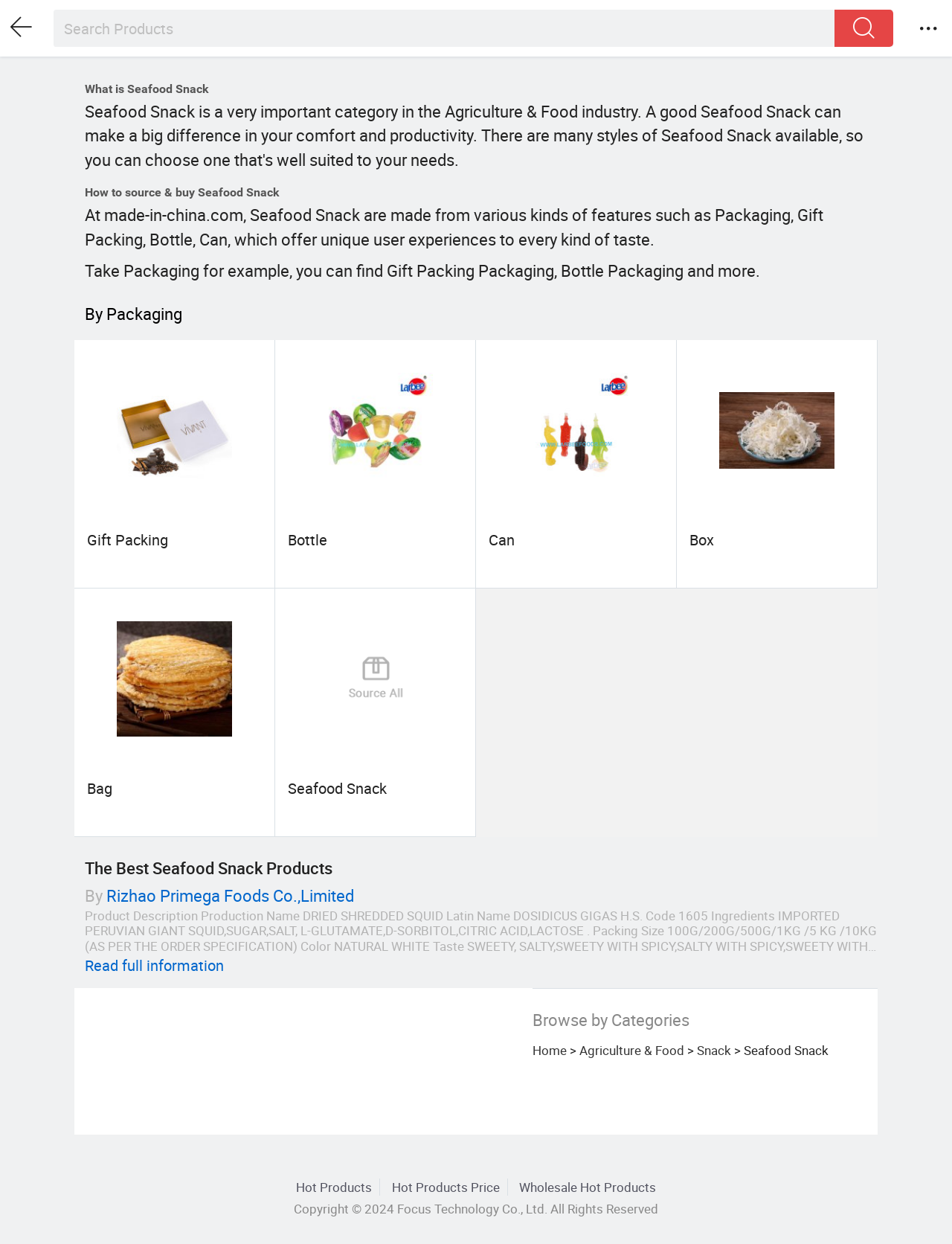What are the packaging options for Seafood Snack? Please answer the question using a single word or phrase based on the image.

Gift Packing, Bottle, Can, etc.